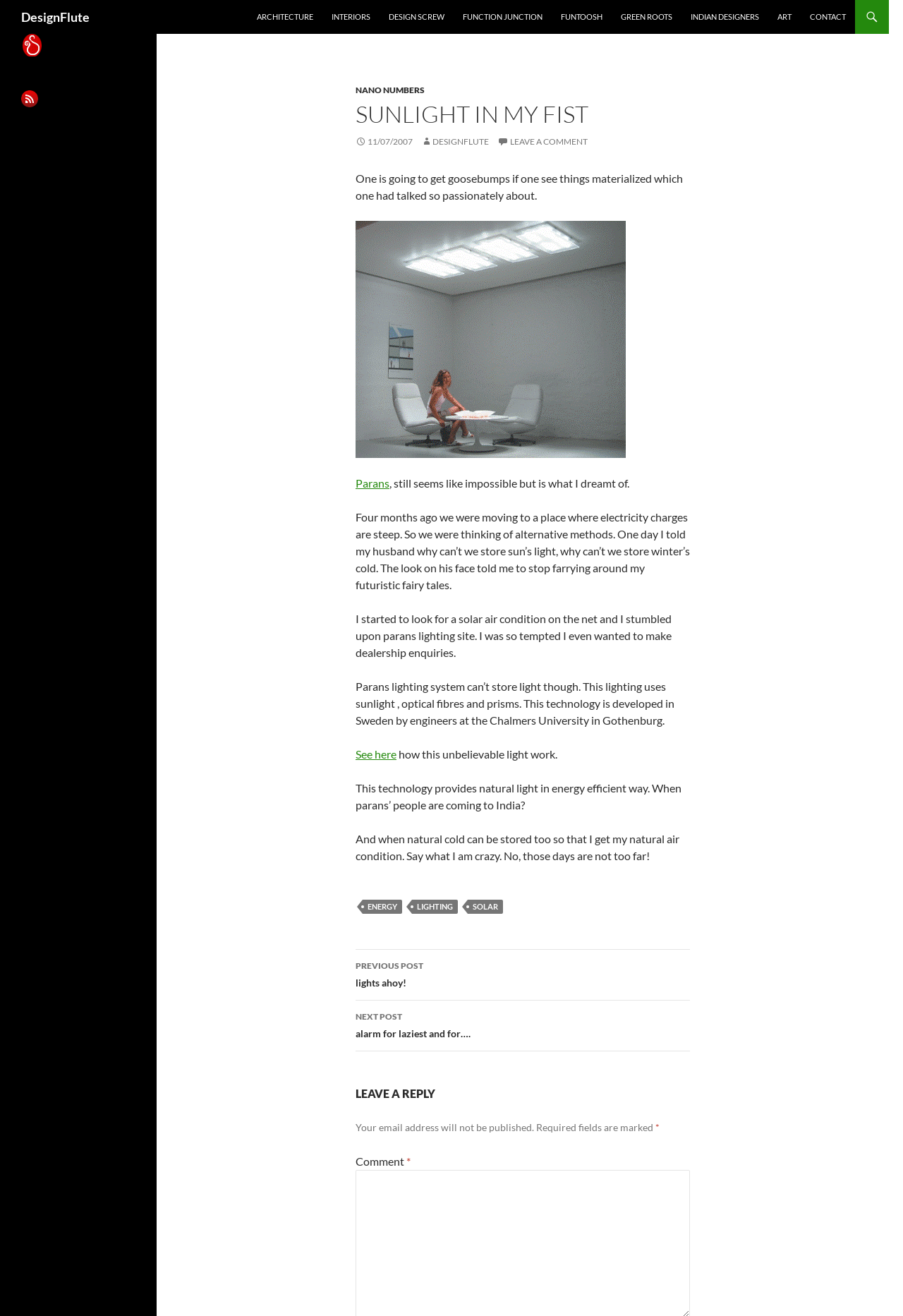Locate the bounding box coordinates of the area you need to click to fulfill this instruction: 'Read the article about sunlight'. The coordinates must be in the form of four float numbers ranging from 0 to 1: [left, top, right, bottom].

[0.173, 0.064, 0.984, 0.695]